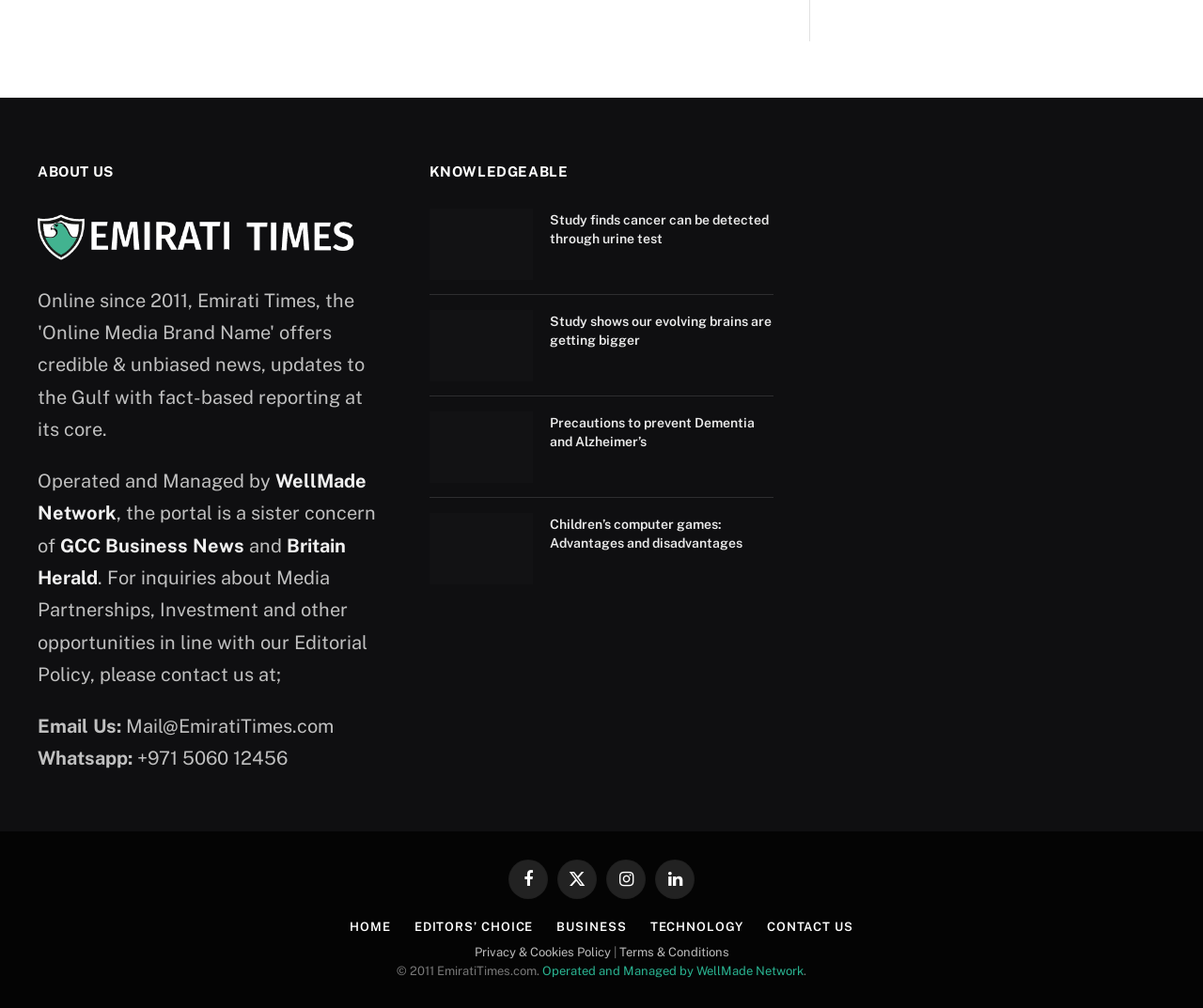Please find and report the bounding box coordinates of the element to click in order to perform the following action: "Visit the Facebook page". The coordinates should be expressed as four float numbers between 0 and 1, in the format [left, top, right, bottom].

[0.423, 0.852, 0.455, 0.892]